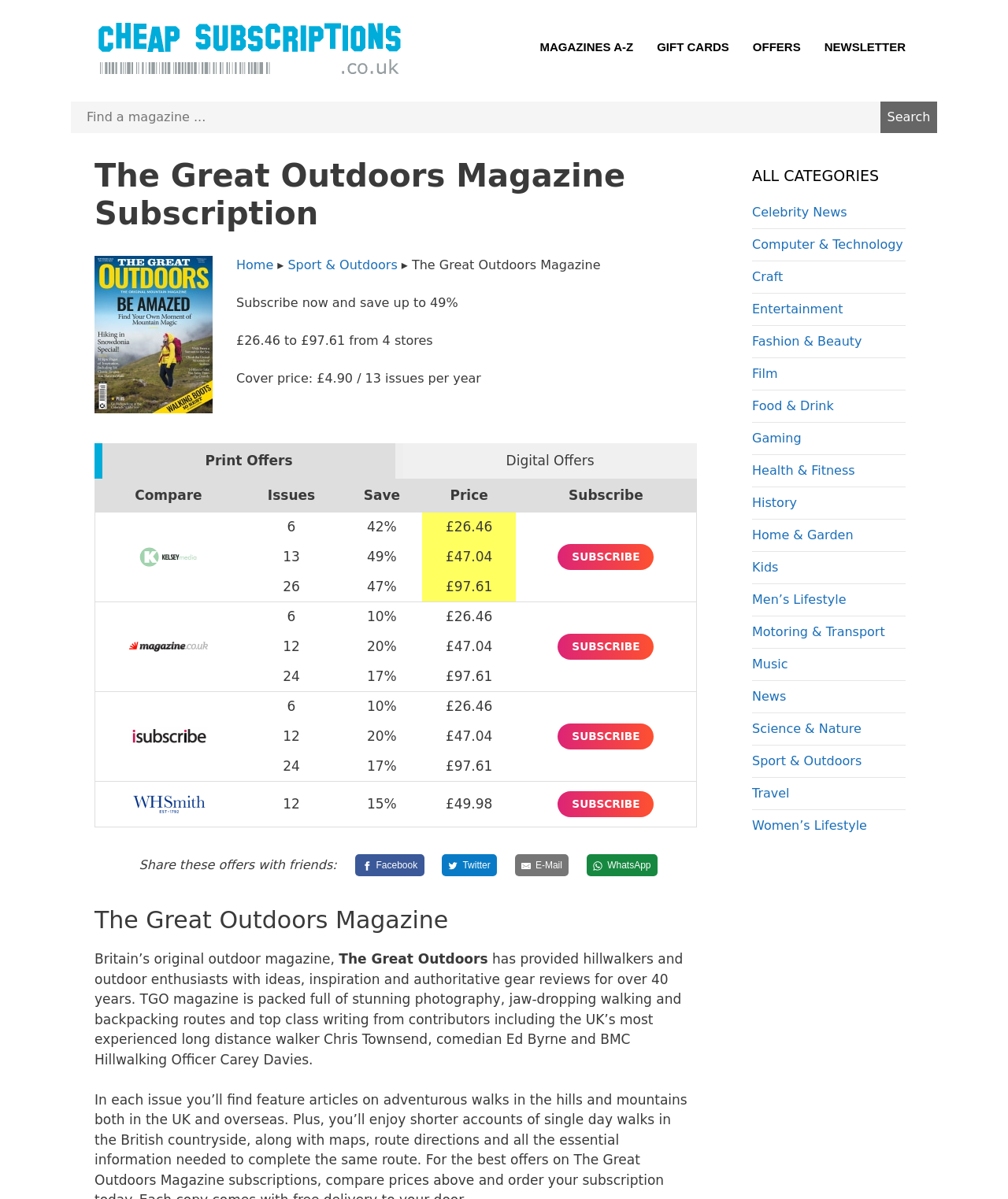What is the name of the magazine?
Answer the question in a detailed and comprehensive manner.

I found the answer by looking at the heading 'The Great Outdoors Magazine Subscription' and the image 'The Great Outdoors Magazine' which suggests that the webpage is about a magazine subscription, and the name of the magazine is 'The Great Outdoors Magazine'.